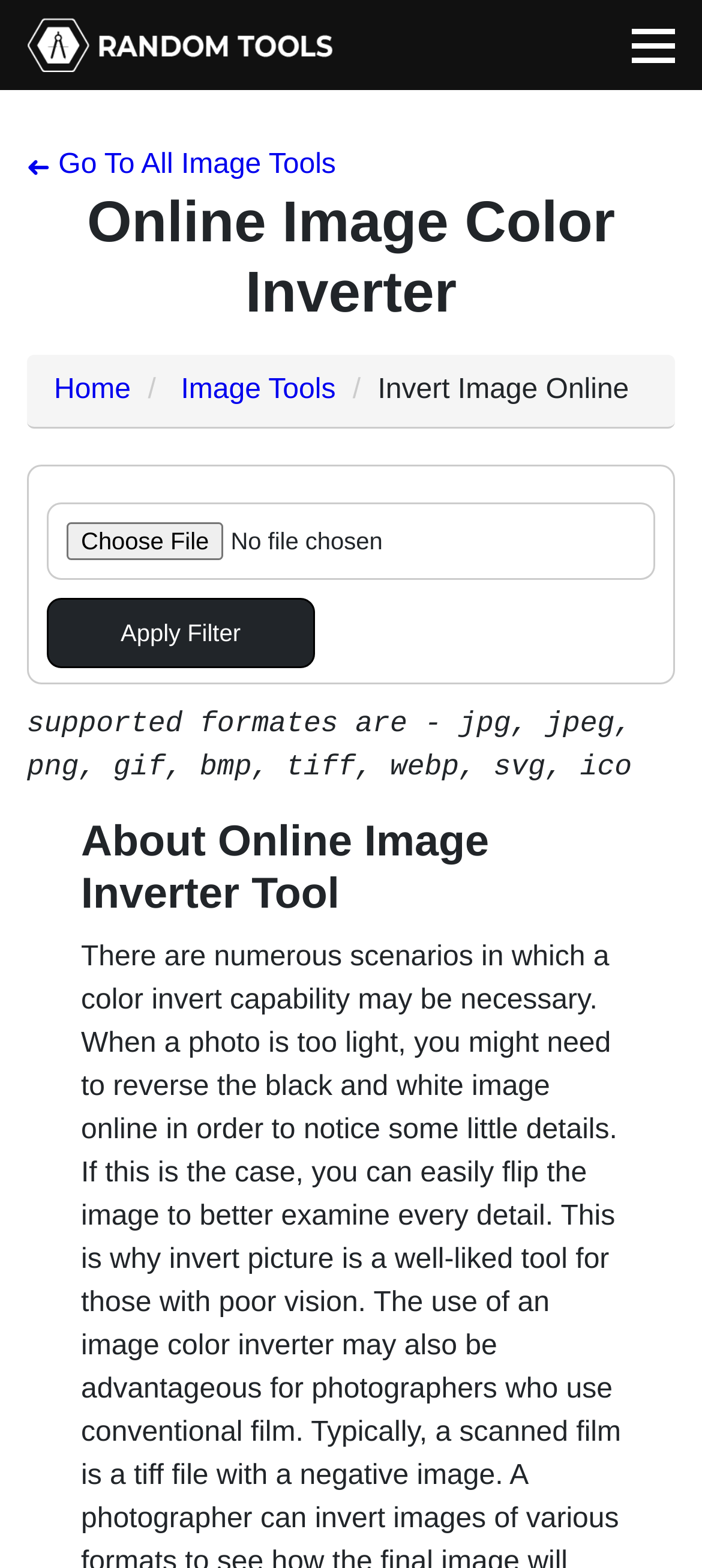Give a one-word or short phrase answer to the question: 
What is the purpose of this online tool?

Invert images